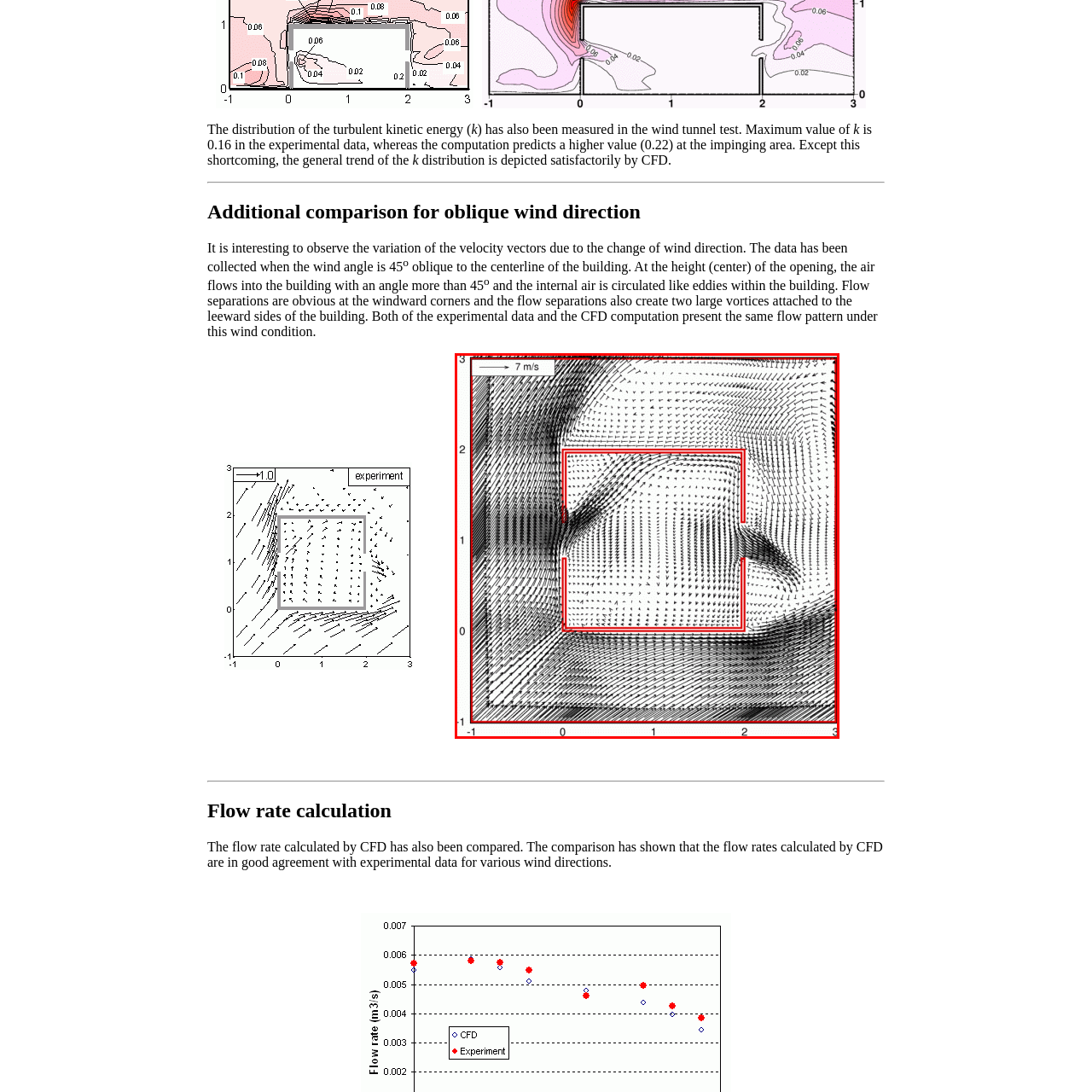Explain in detail what is depicted in the image enclosed by the red boundary.

The image displays a flow field visualized through a vector plot, illustrating the movement of air around a specified region. The arrows represent velocity vectors, indicating the direction and magnitude of airflow at various points. The scale for the velocity is indicated as "7 m/s," with a corresponding reference arrow positioned in the top left corner, providing context for the flow speed. 

A highlighted rectangular area, marked with a red outline, signifies a region of interest within the flow field. This visualization aims to depict the complex patterns of airflow resulting from an oblique wind direction, revealing how the air flows and circulates, creating eddies and vortices. Such data is crucial for understanding aerodynamics in the context of building design and environmental interactions. The representation of turbulence and velocity distribution offers insights that could be relevant for both experimental and computational fluid dynamics studies.